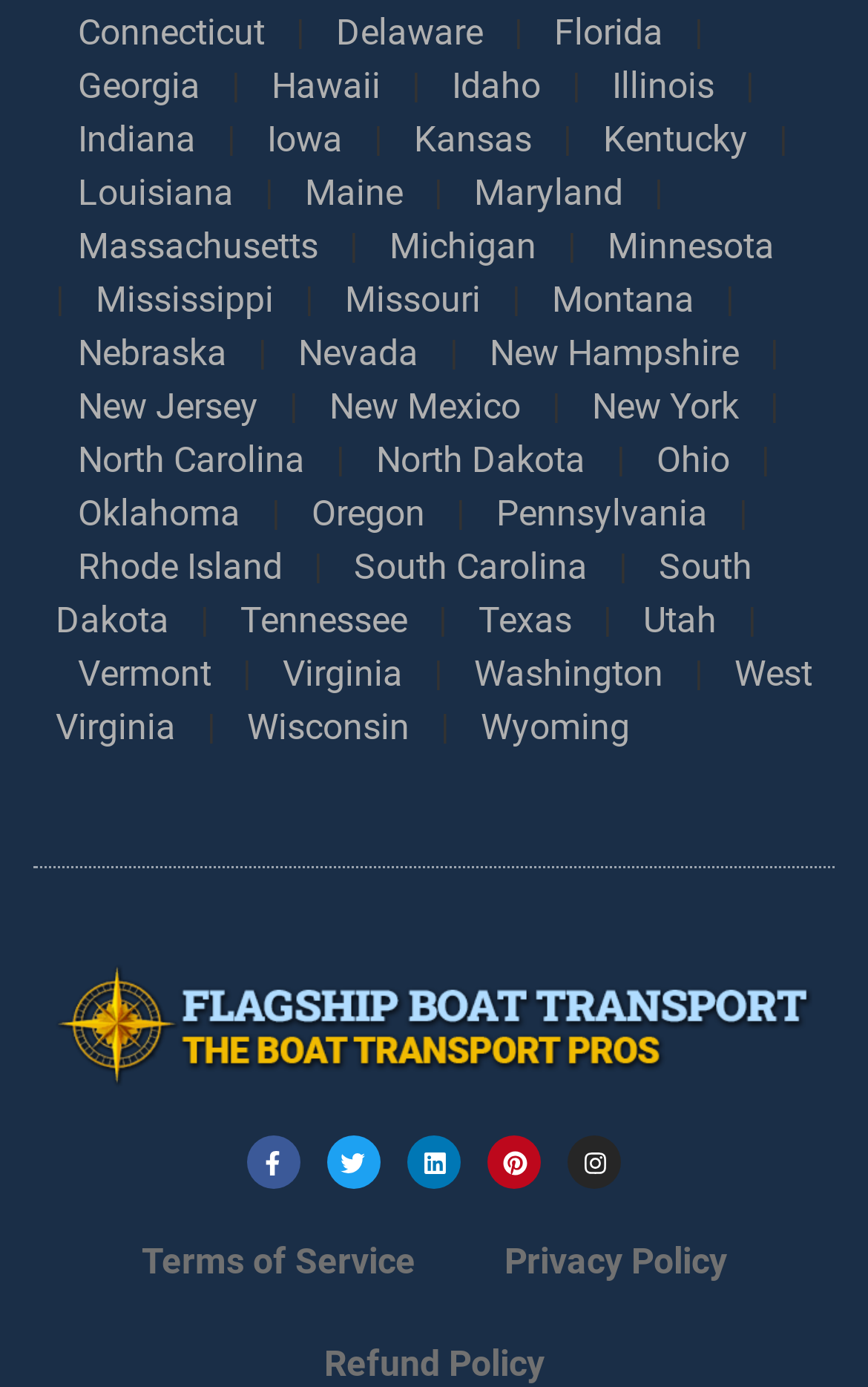Are all the links on the page related to US states?
Please answer using one word or phrase, based on the screenshot.

Yes